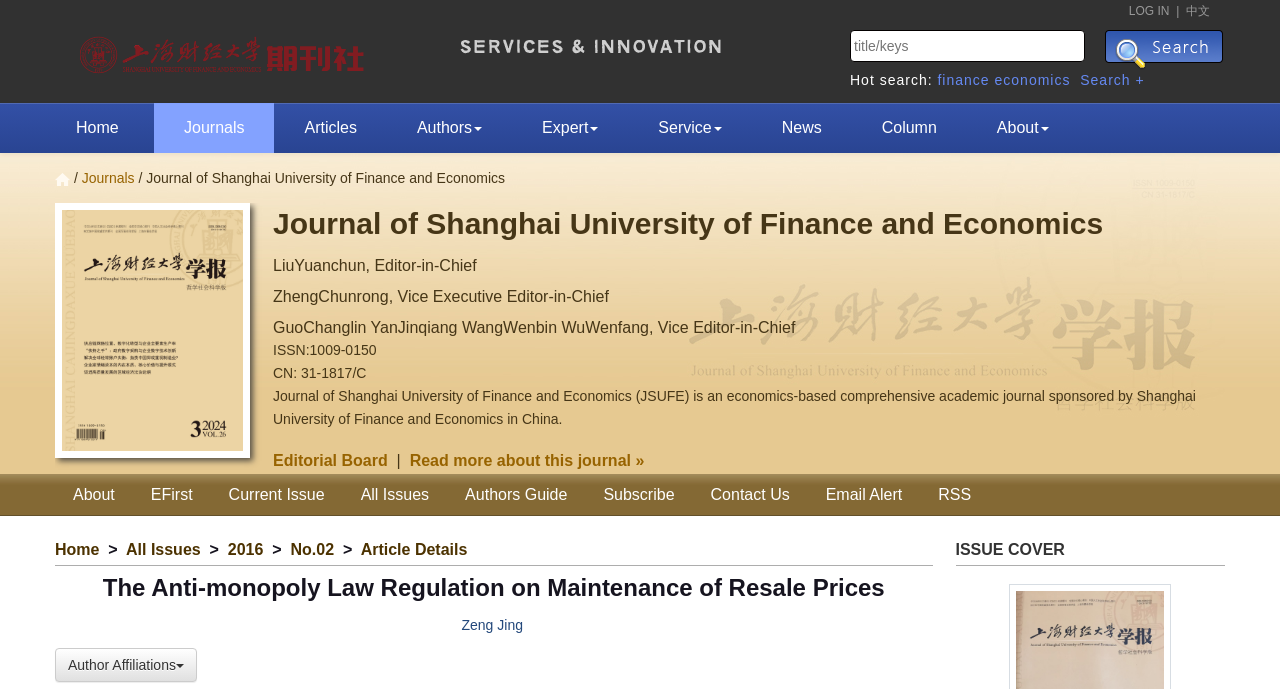What is the name of the author of the article? Based on the screenshot, please respond with a single word or phrase.

Zeng Jing